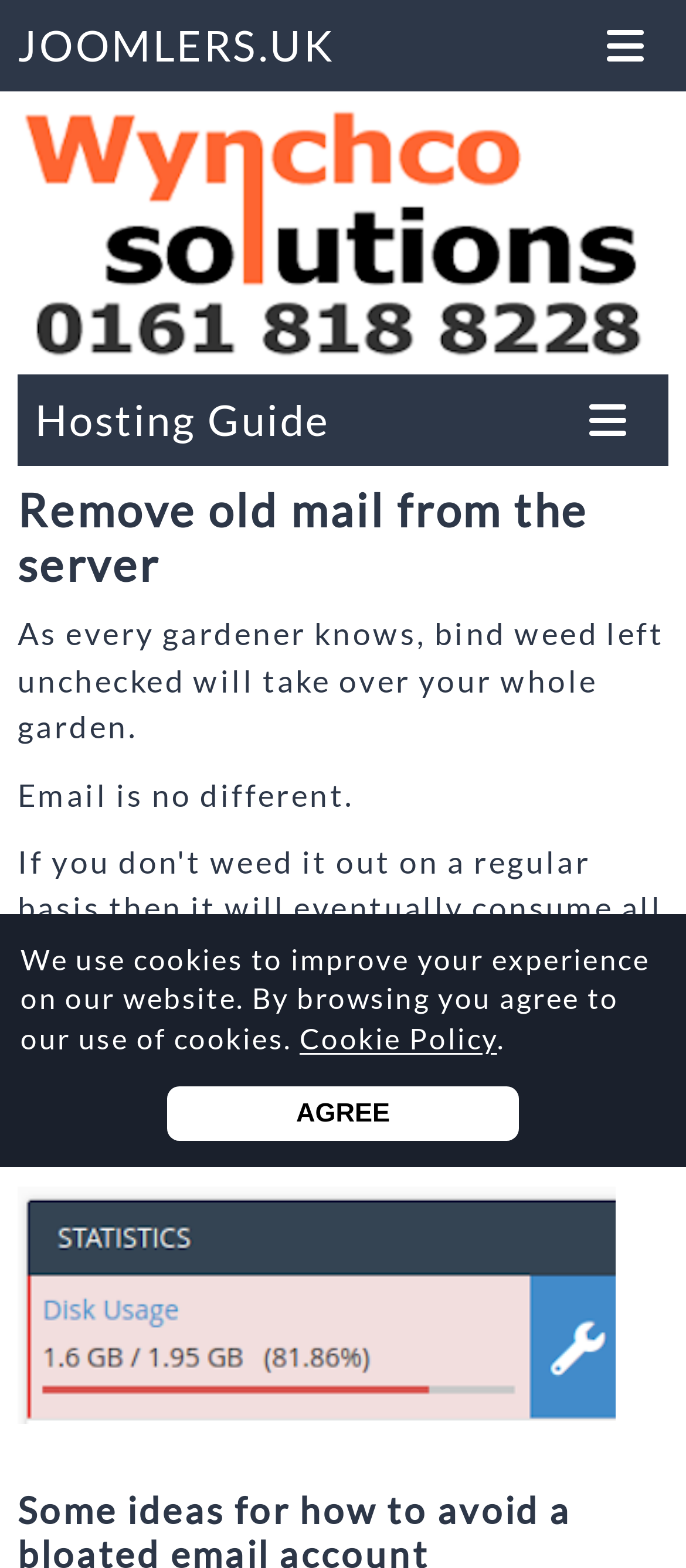Identify and provide the bounding box for the element described by: "JOOMLERS.UK".

[0.026, 0.012, 0.488, 0.045]